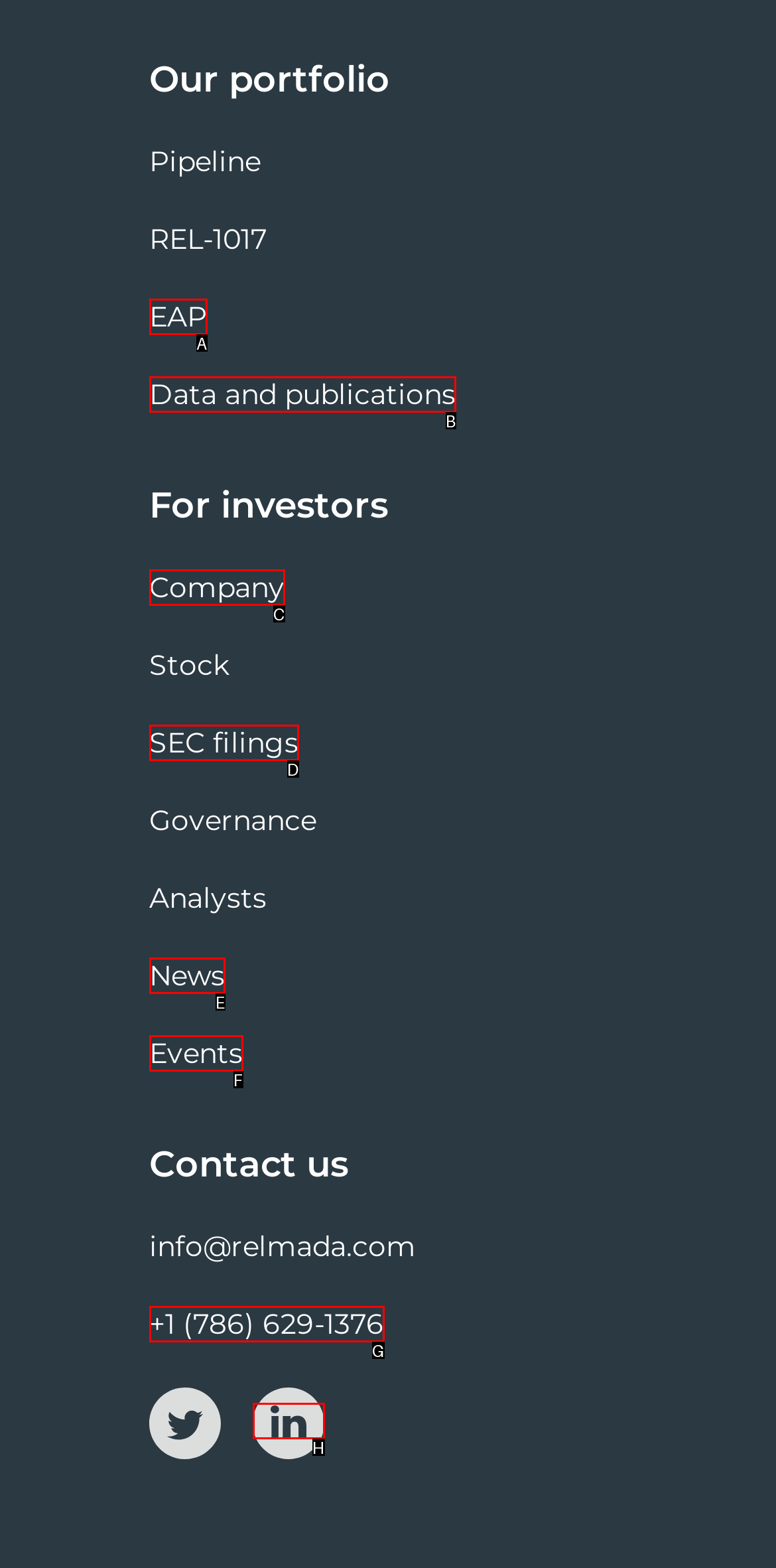Using the description: Data and publications, find the corresponding HTML element. Provide the letter of the matching option directly.

B